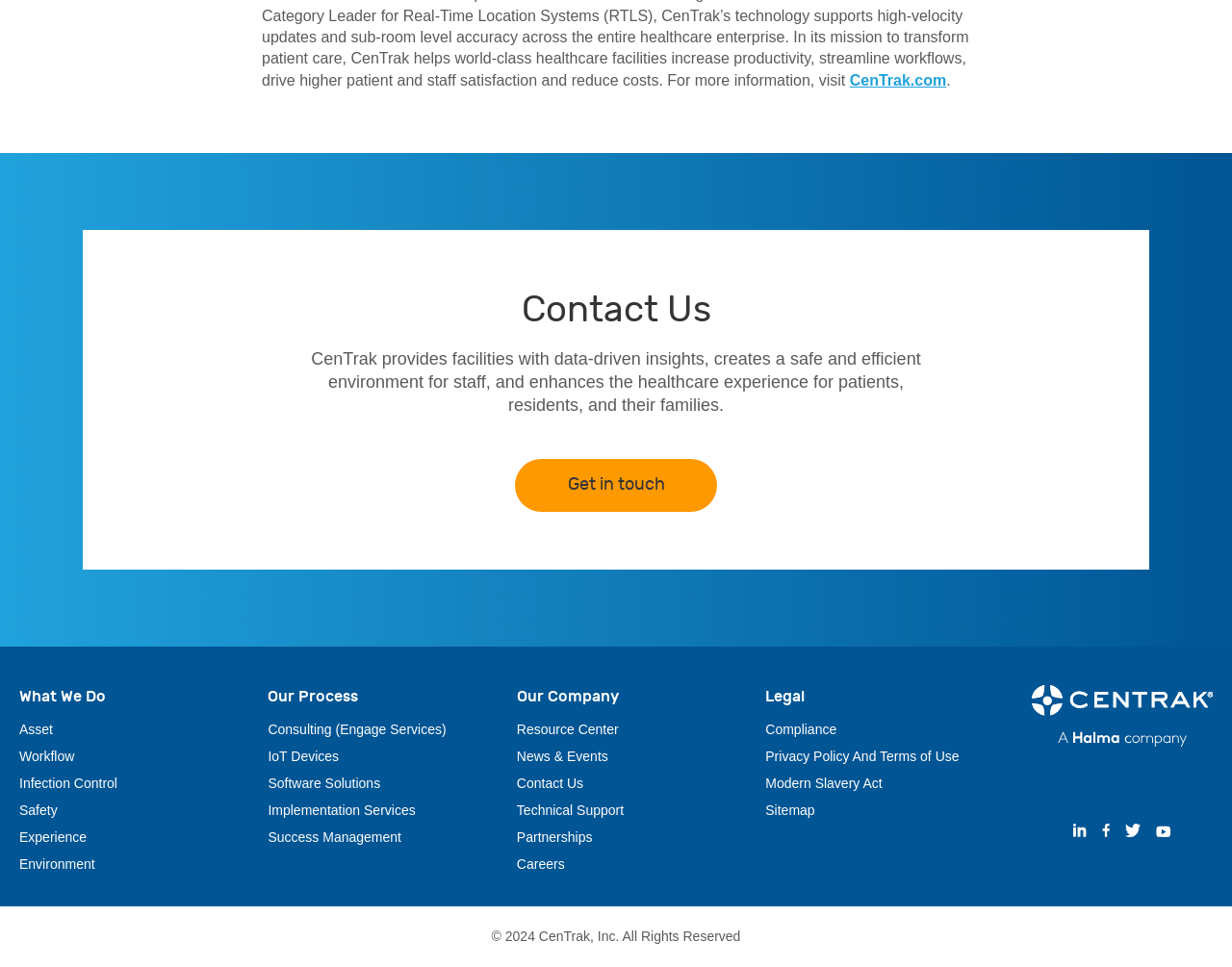Refer to the screenshot and answer the following question in detail:
What is the main purpose of CenTrak?

The main purpose of CenTrak can be inferred from the StaticText element that says 'CenTrak provides facilities with data-driven insights, creates a safe and efficient environment for staff, and enhances the healthcare experience for patients, residents, and their families.' This text suggests that CenTrak's main purpose is to provide data-driven insights to facilities.